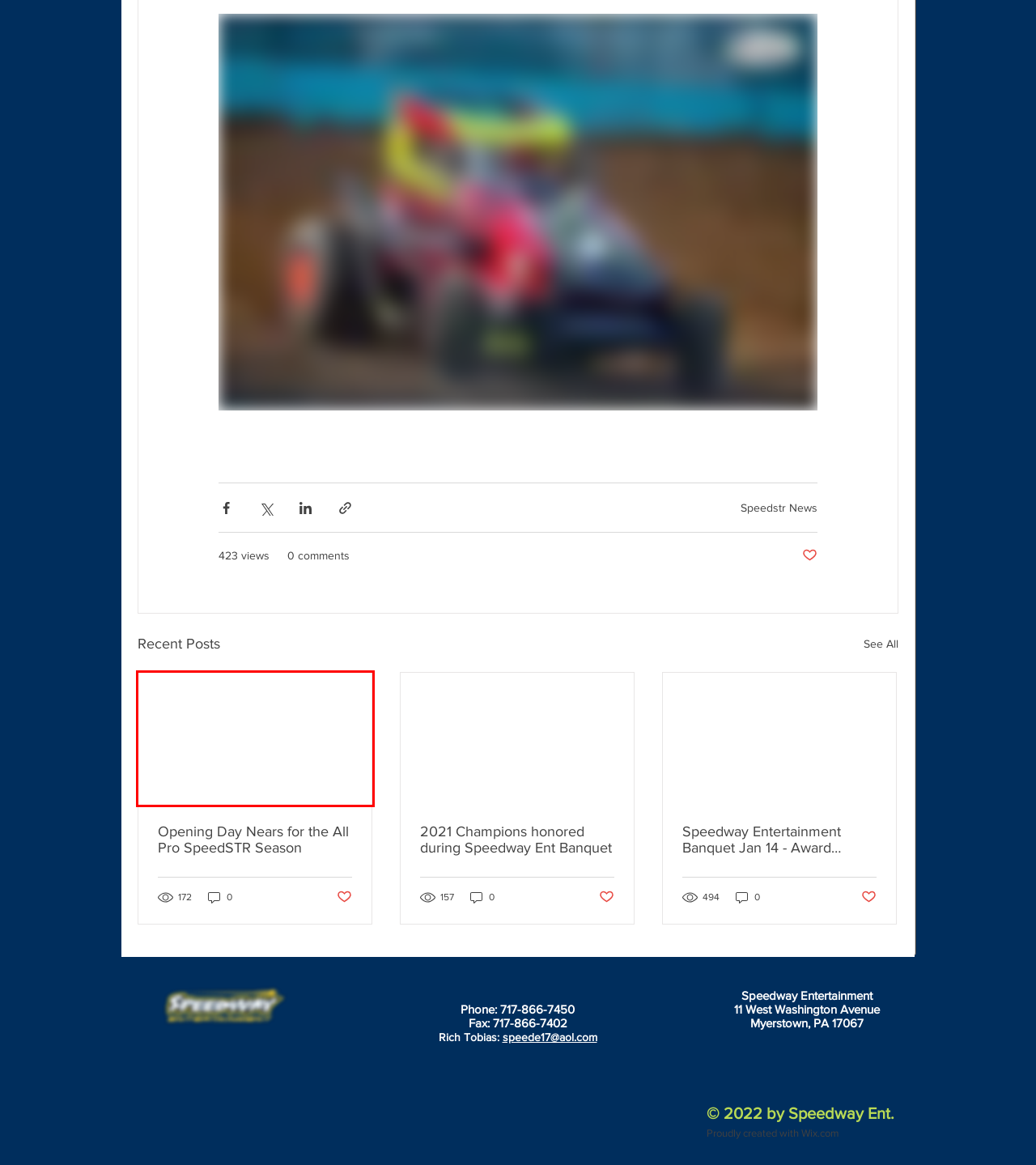You are given a screenshot of a webpage with a red rectangle bounding box around an element. Choose the best webpage description that matches the page after clicking the element in the bounding box. Here are the candidates:
A. 2021 Champions honored during Speedway Ent Banquet
B. Slingshots | speedwayent
C. Opening Day Nears for the All Pro SpeedSTR Season
D. Home | speedwayent
E. Race Tracks | speedwayent
F. Speedway Entertainment Banquet Jan 14 - Award Winners and Hotel Availability inside article
G. SpeedSTR | speedwayent
H. Blog | speedwayent

C